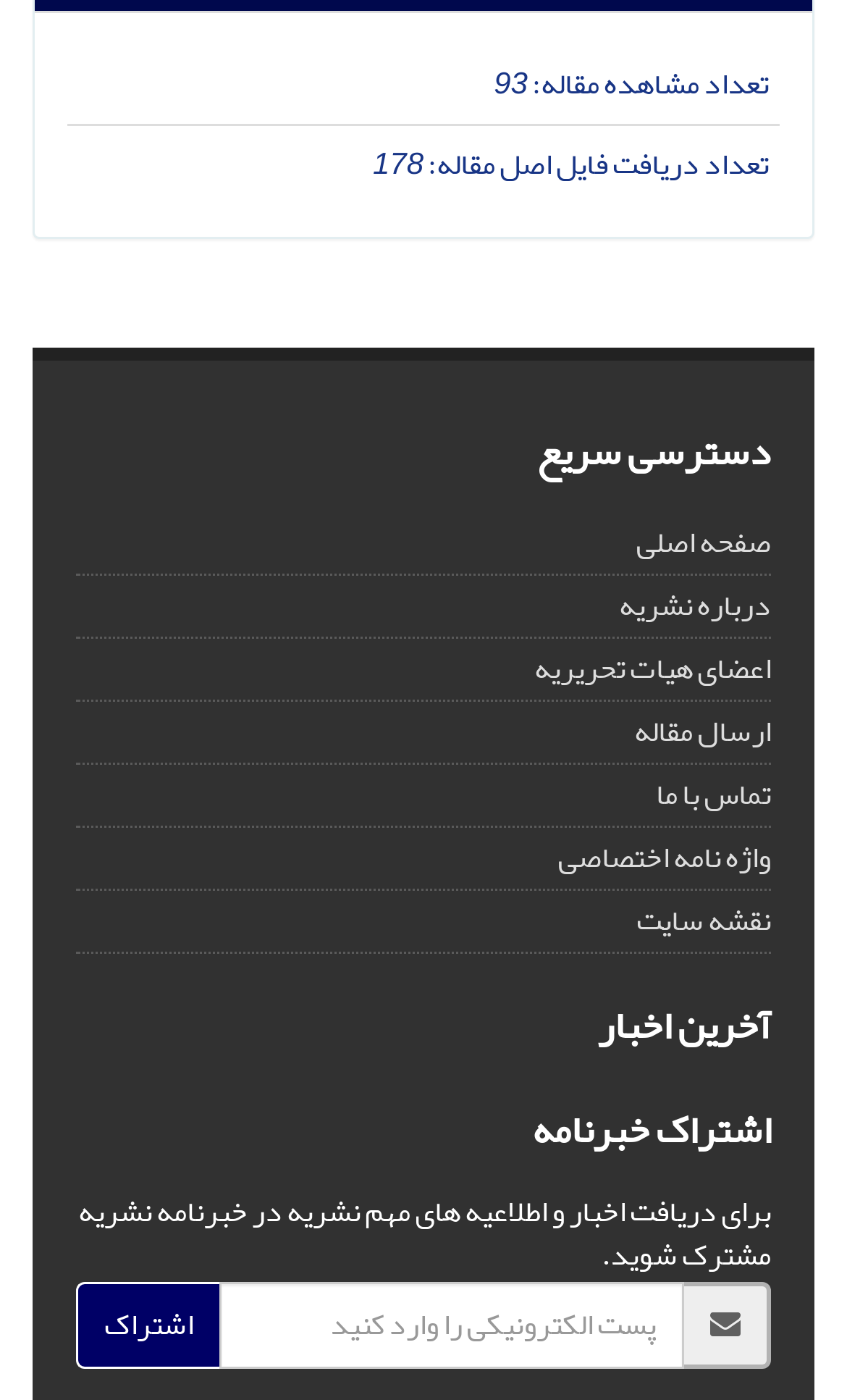What is the purpose of the 'اشتراک' button?
Using the image, answer in one word or phrase.

To subscribe to the newsletter